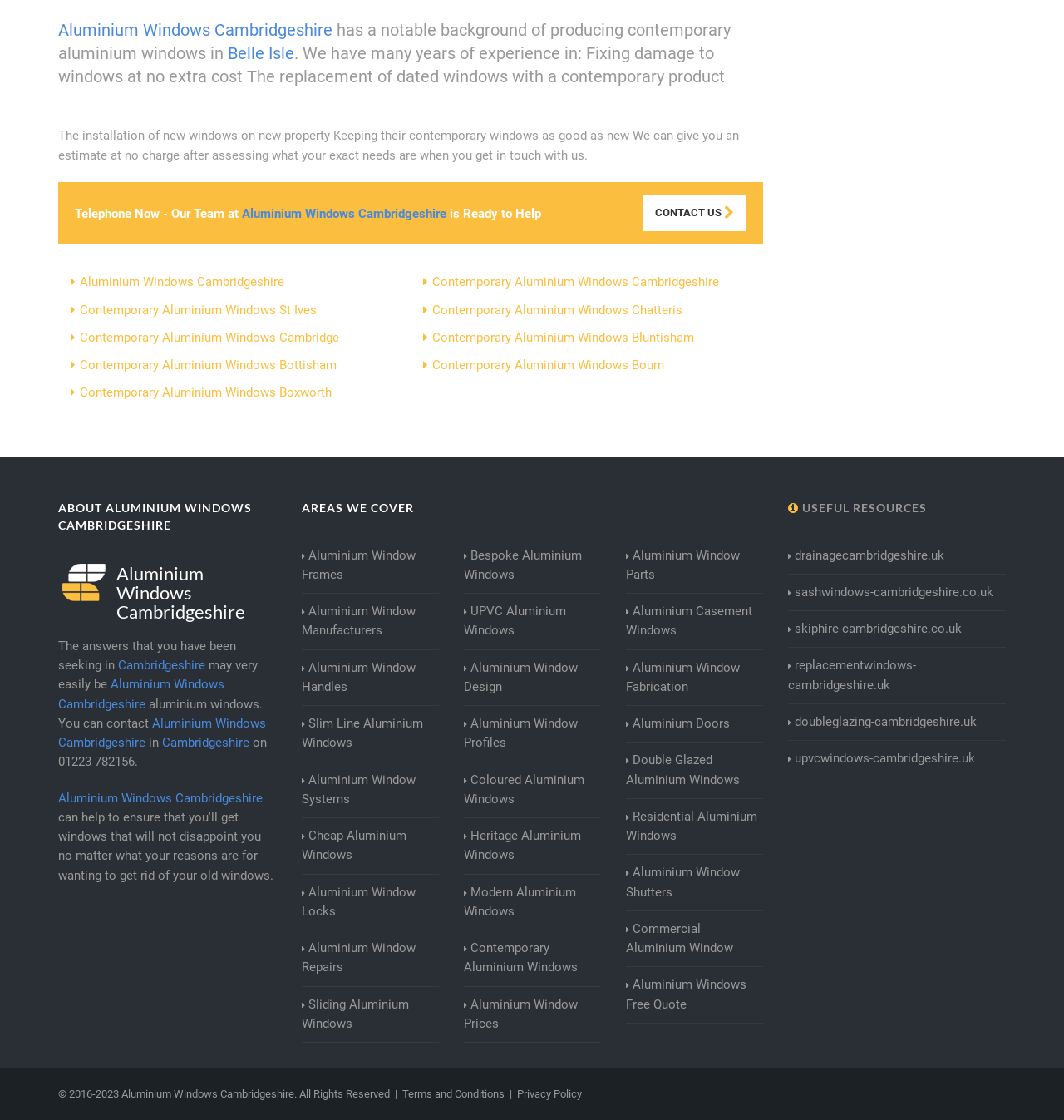Please answer the following question using a single word or phrase: 
What services does the company offer?

Window installation and repair